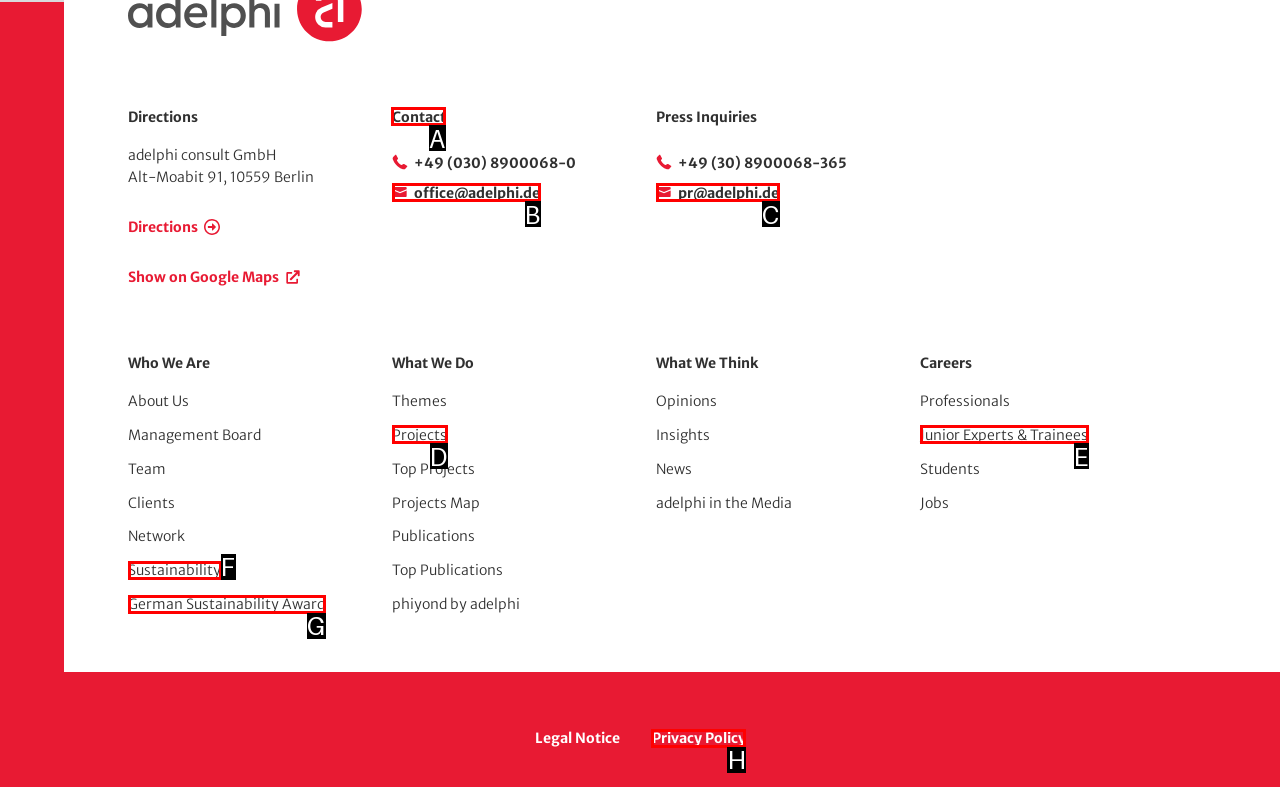Find the HTML element to click in order to complete this task: Contact us
Answer with the letter of the correct option.

A